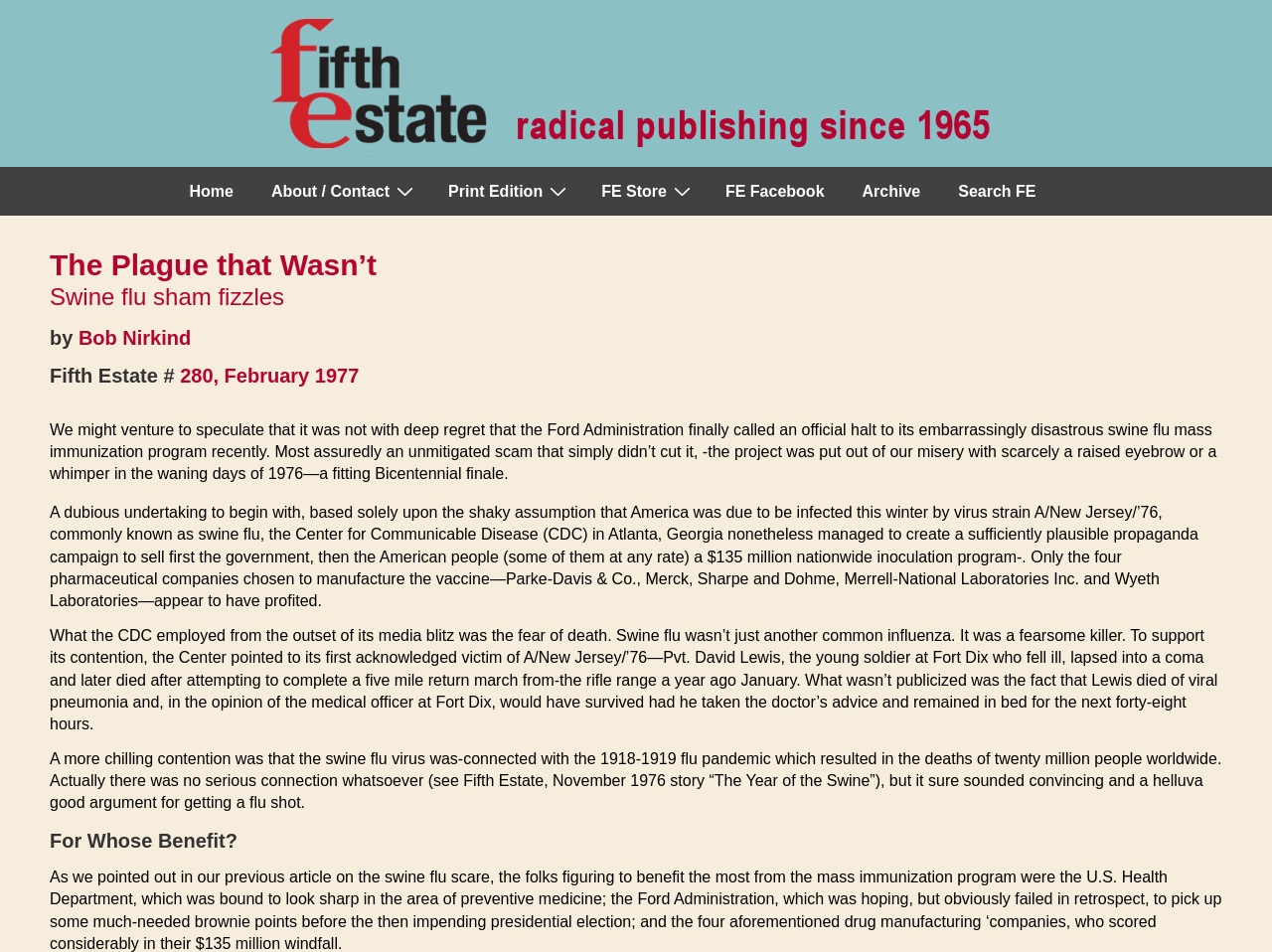Based on the image, please elaborate on the answer to the following question:
Who wrote the article 'The Plague that Wasn’t'?

The author of the article can be found in the heading 'by Bob Nirkind', which is located below the title of the article.